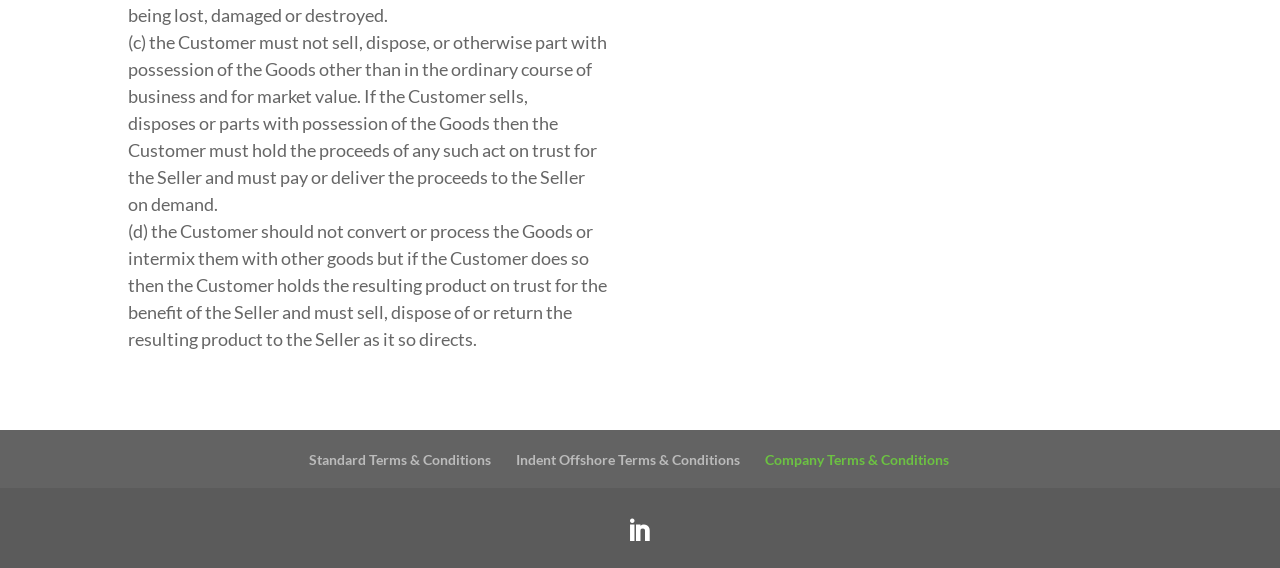What happens if the customer converts or processes the goods?
Refer to the screenshot and answer in one word or phrase.

Holds resulting product on trust